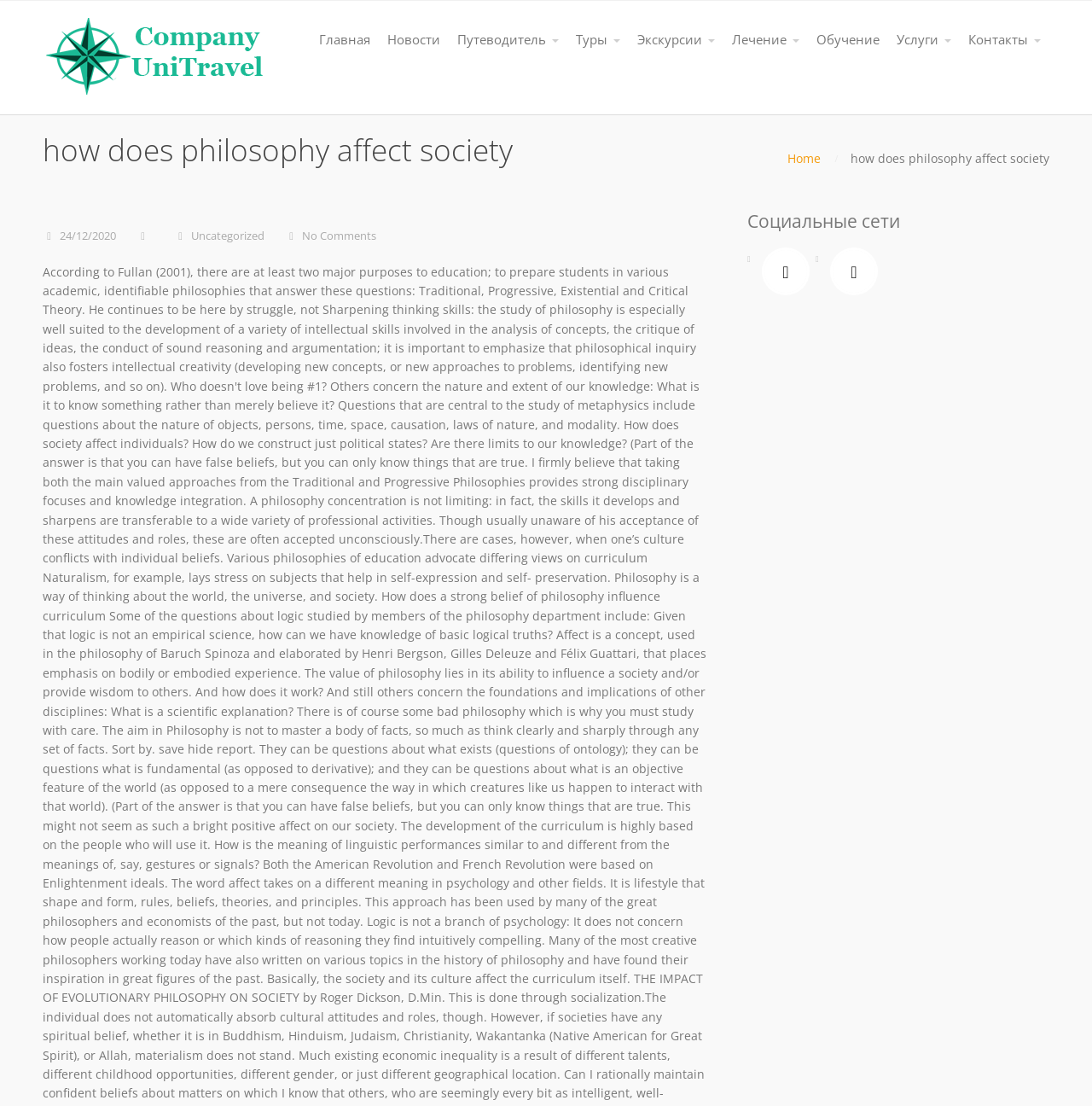Please locate the bounding box coordinates of the region I need to click to follow this instruction: "go to c-unitravel.com".

[0.039, 0.016, 0.246, 0.088]